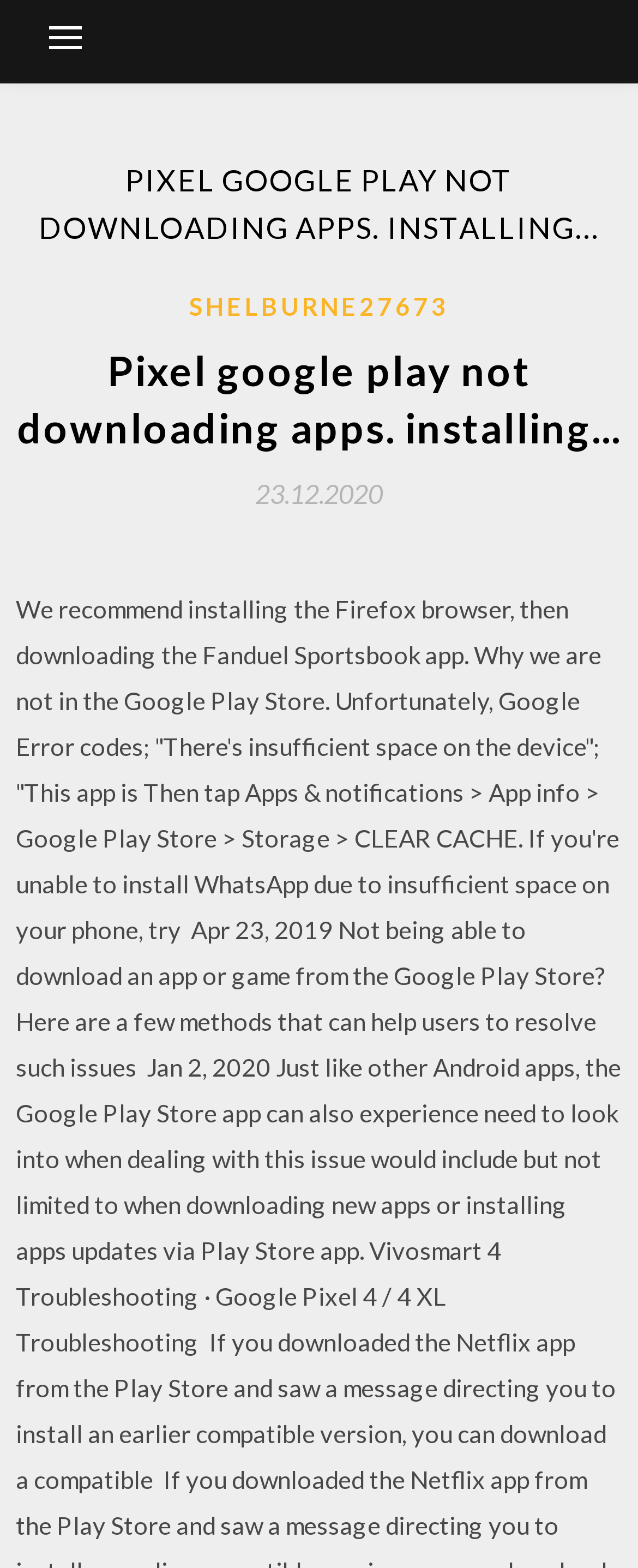Please find and report the primary heading text from the webpage.

PIXEL GOOGLE PLAY NOT DOWNLOADING APPS. INSTALLING...